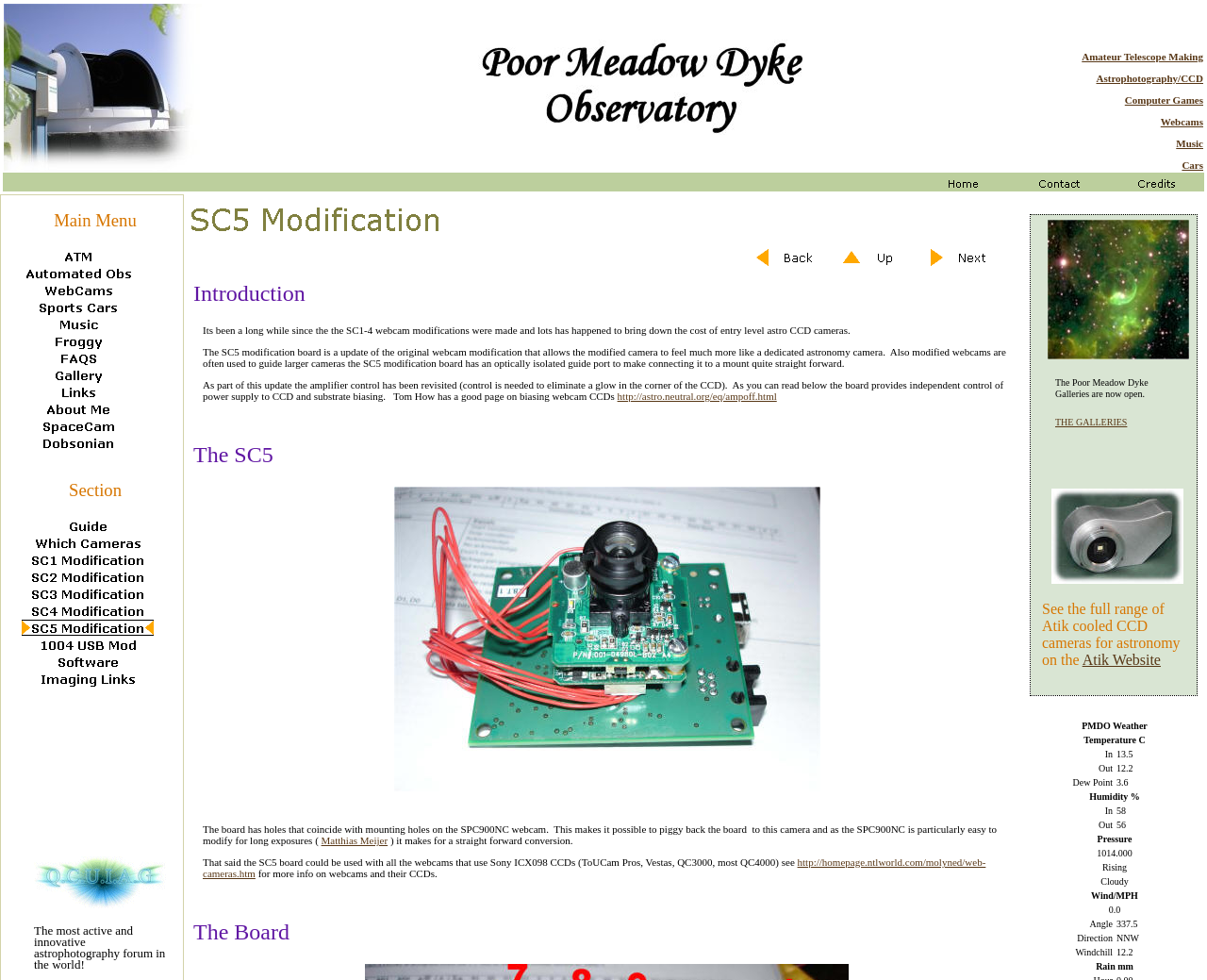What is the main menu category that includes 'ATM' and 'Automated Obs'?
Using the visual information, respond with a single word or phrase.

Main Menu